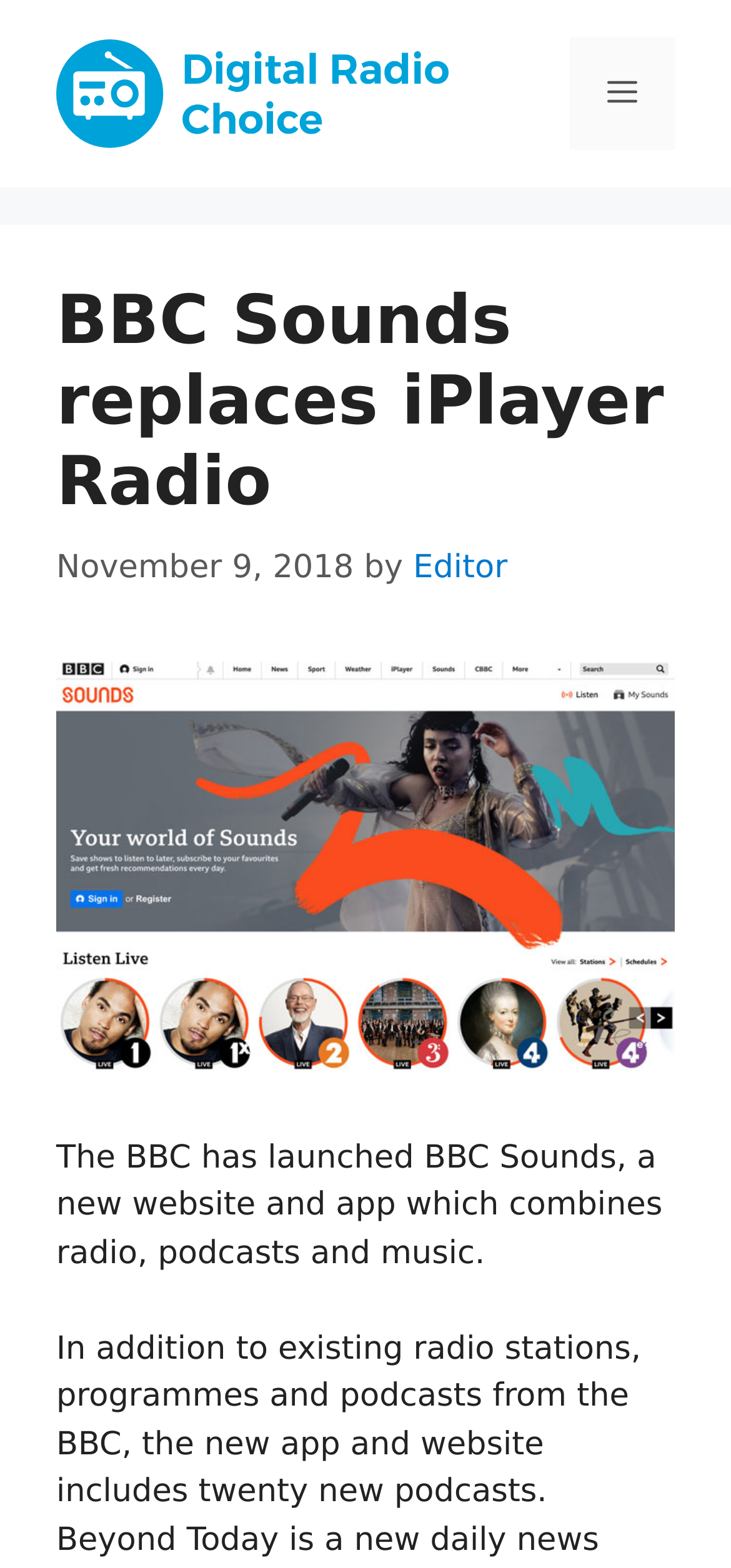Detail the webpage's structure and highlights in your description.

The webpage is about the launch of BBC Sounds, a new website and app that combines radio, podcasts, and music. At the top of the page, there is a banner that spans the entire width, containing a link to "Digital Radio Choice" with an accompanying image. To the right of the banner, there is a mobile toggle navigation button labeled "Menu".

Below the banner, there is a header section that occupies most of the page's width. It contains a heading that reads "BBC Sounds replaces iPlayer Radio", followed by a timestamp indicating the article was published on November 9, 2018. The author of the article, referred to as "Editor", is mentioned next to the timestamp.

Further down, there is a large image of BBC Sounds, taking up most of the page's width. Below the image, there is a paragraph of text that summarizes the launch of BBC Sounds, stating that it is a new website and app that combines radio, podcasts, and music.